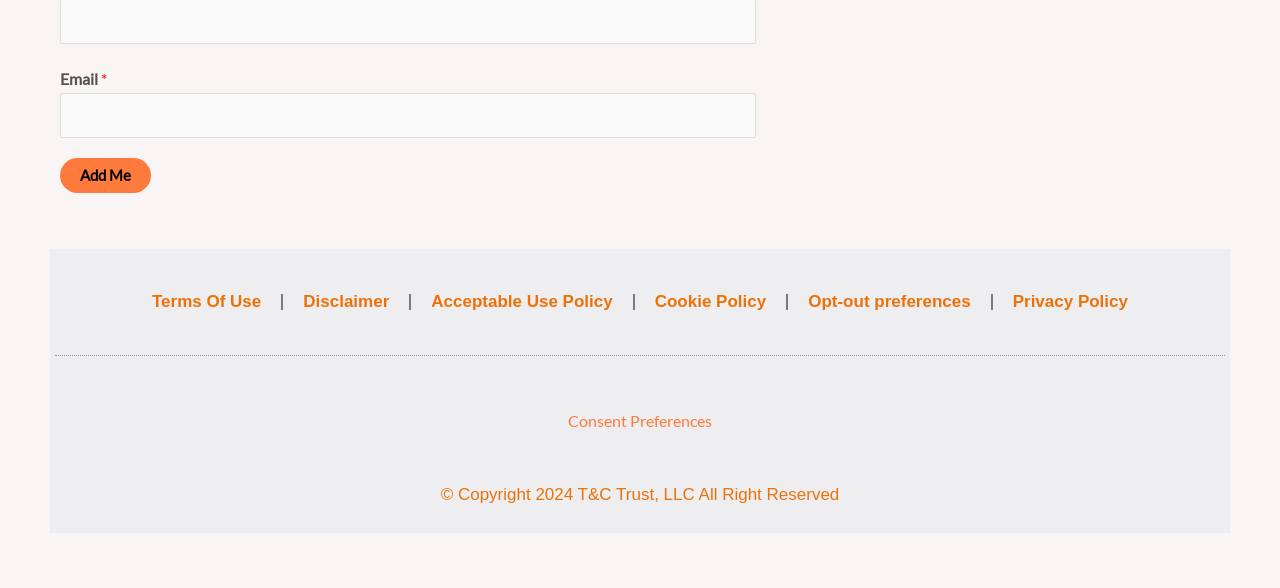What is the text on the button above the footer section?
Answer the question with a detailed explanation, including all necessary information.

The button element above the footer section has the text 'Add Me', which is indicated by the button element with description 'Add Me'.